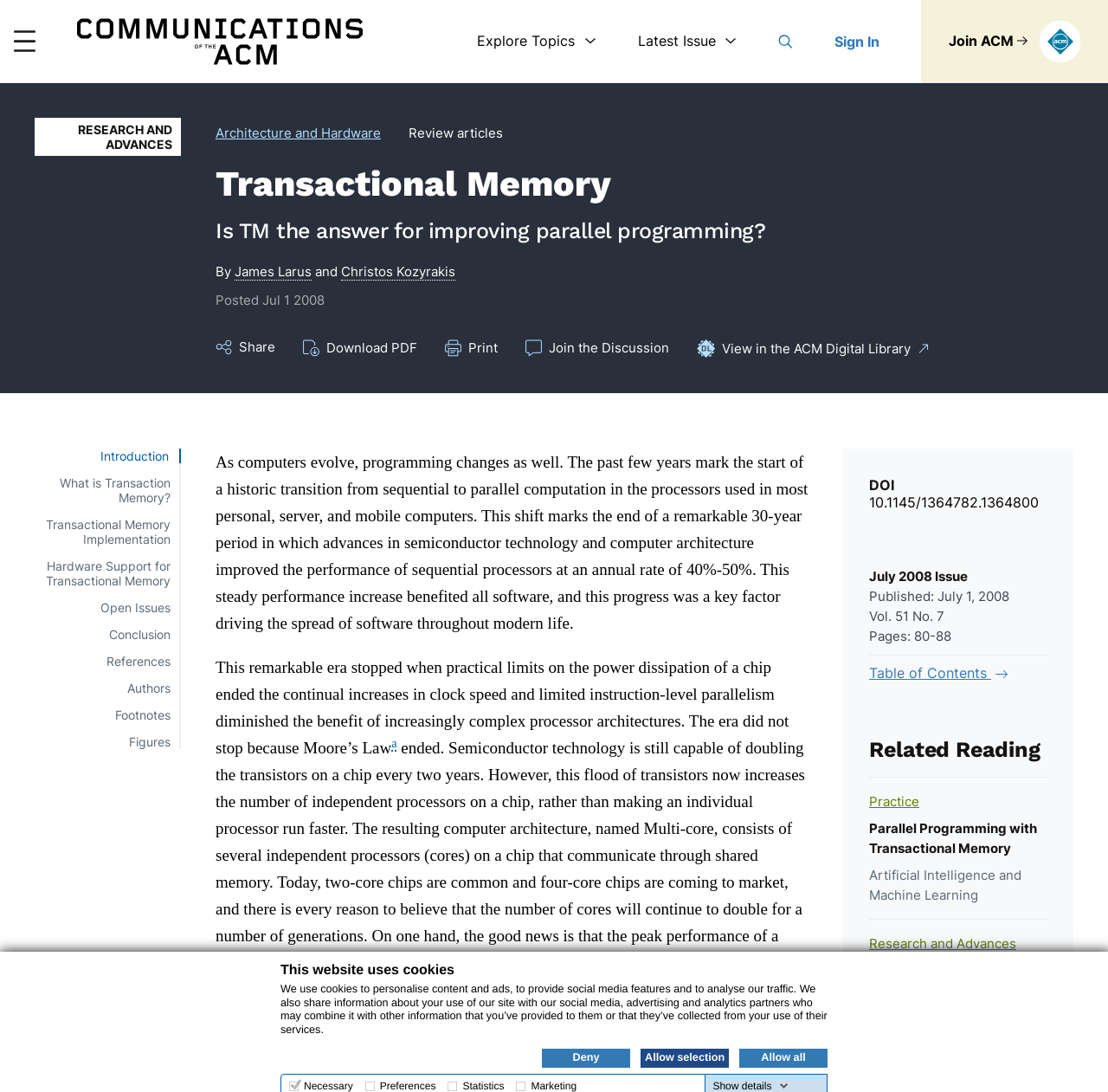Write a detailed summary of the webpage.

The webpage is about Transactional Memory, a topic in computer science, and it appears to be an article or research paper from the Communications of the ACM. 

At the top of the page, there is a notification about the website using cookies, with options to deny, allow selection, or allow all. Below this, there is a main menu button on the left, followed by links to "Home", "Explore Topics", "Latest Issue", "Search", "Sign In", and "Join ACM" on the top-right corner. 

The main content of the page is divided into sections. The first section has a heading "Transactional Memory" and a brief introduction to the topic. Below this, there are links to various sections of the article, including "Introduction", "What is Transaction Memory?", "Transactional Memory Implementation", and others. 

The main article content starts below these links, with a long paragraph discussing the evolution of computer programming and the shift from sequential to parallel computation. The text is divided into multiple paragraphs, with some superscript and links to other sections or references. 

On the right side of the page, there are additional sections, including "DOI", "July 2008 Issue", "Related Reading", and links to other topics such as "Practice", "Parallel Programming with Transactional Memory", and "Artificial Intelligence and Machine Learning".